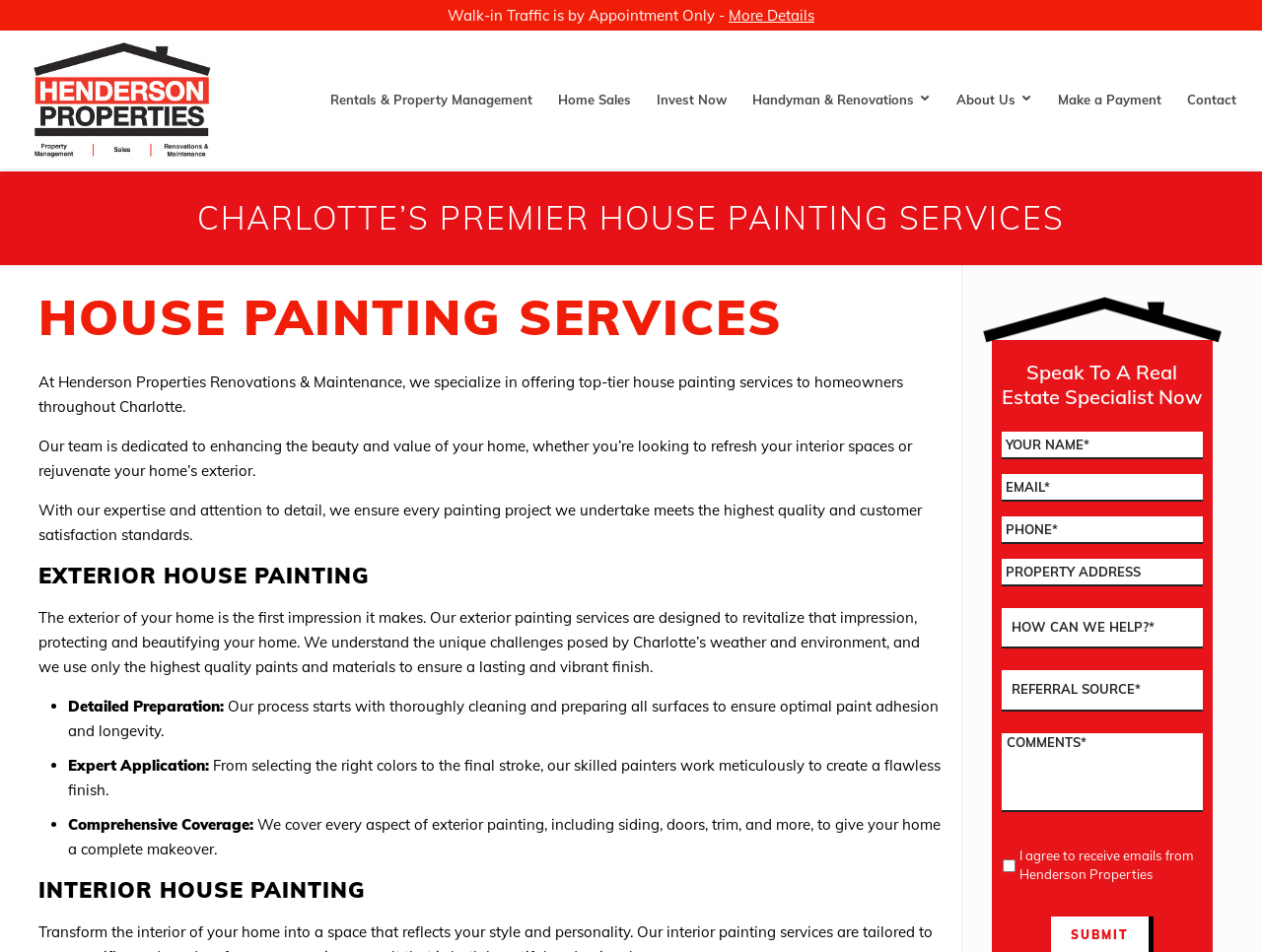What is required to submit the contact form?
Use the image to give a comprehensive and detailed response to the question.

Based on the webpage, to submit the contact form, users are required to fill in their Name, Email, Phone Number, and Comments, and also agree to receive emails from Henderson Properties.